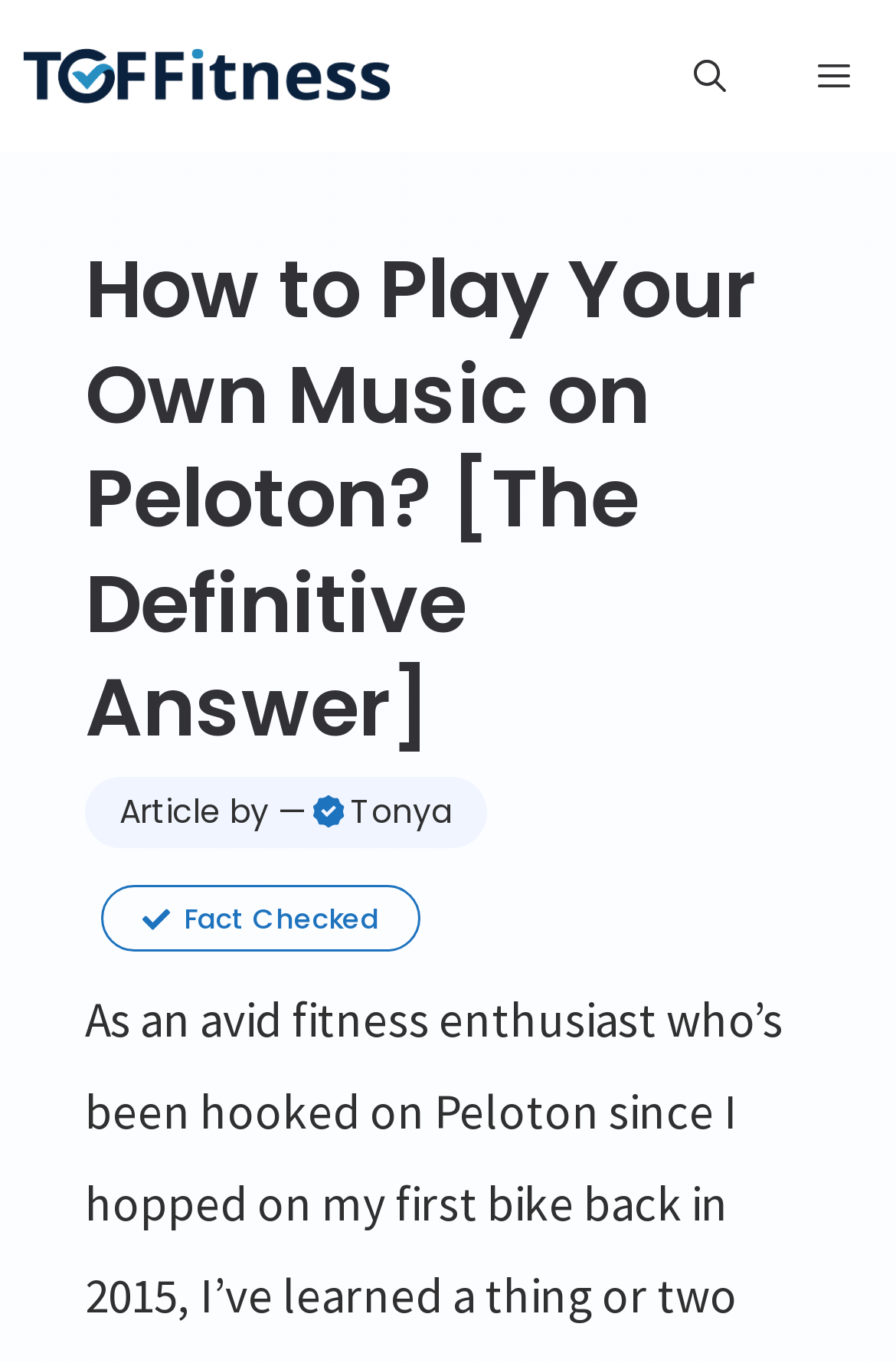Respond to the following question using a concise word or phrase: 
What is the name of the website?

TGFFitness